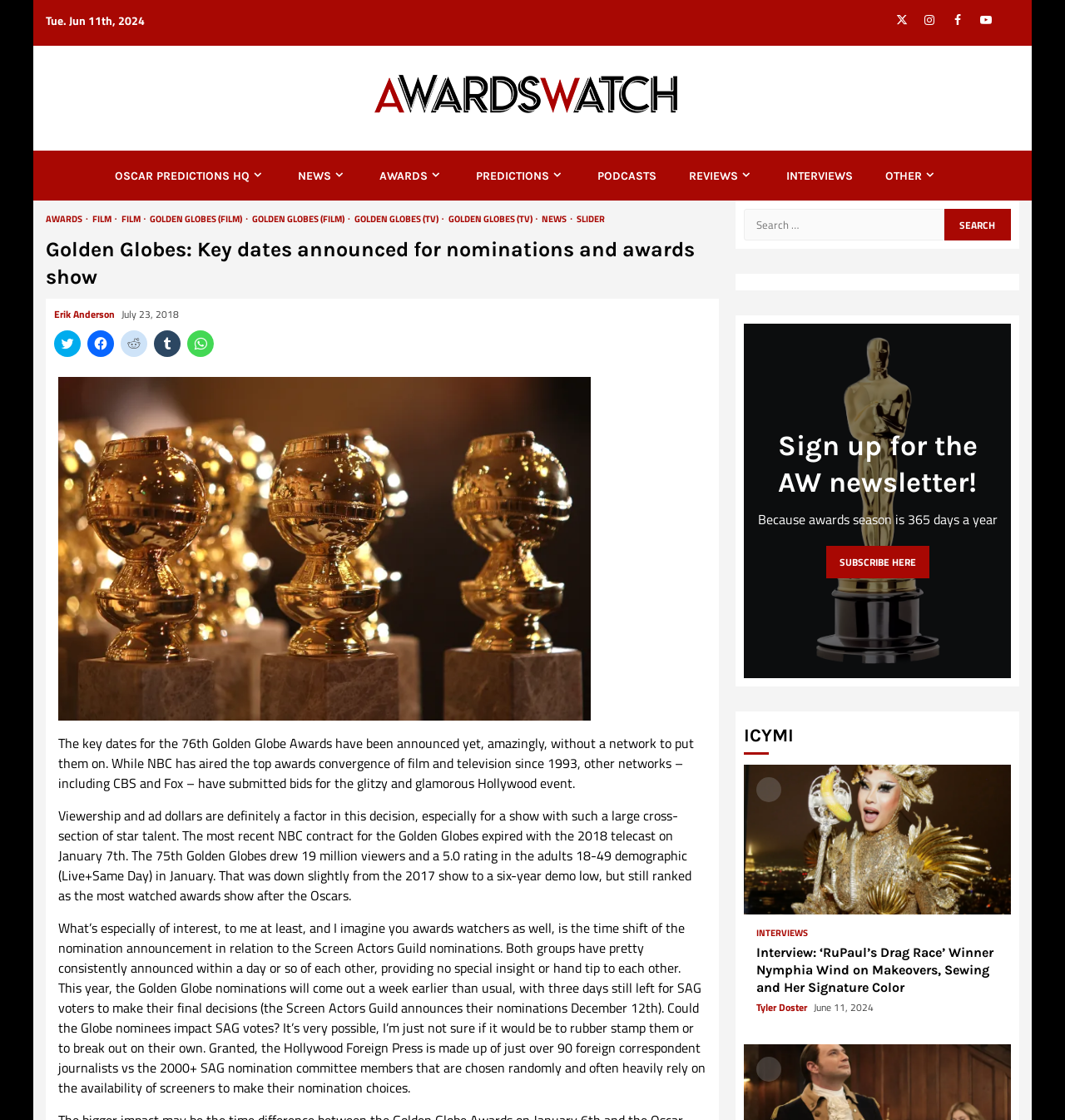Determine the bounding box coordinates for the clickable element required to fulfill the instruction: "View product details". Provide the coordinates as four float numbers between 0 and 1, i.e., [left, top, right, bottom].

None